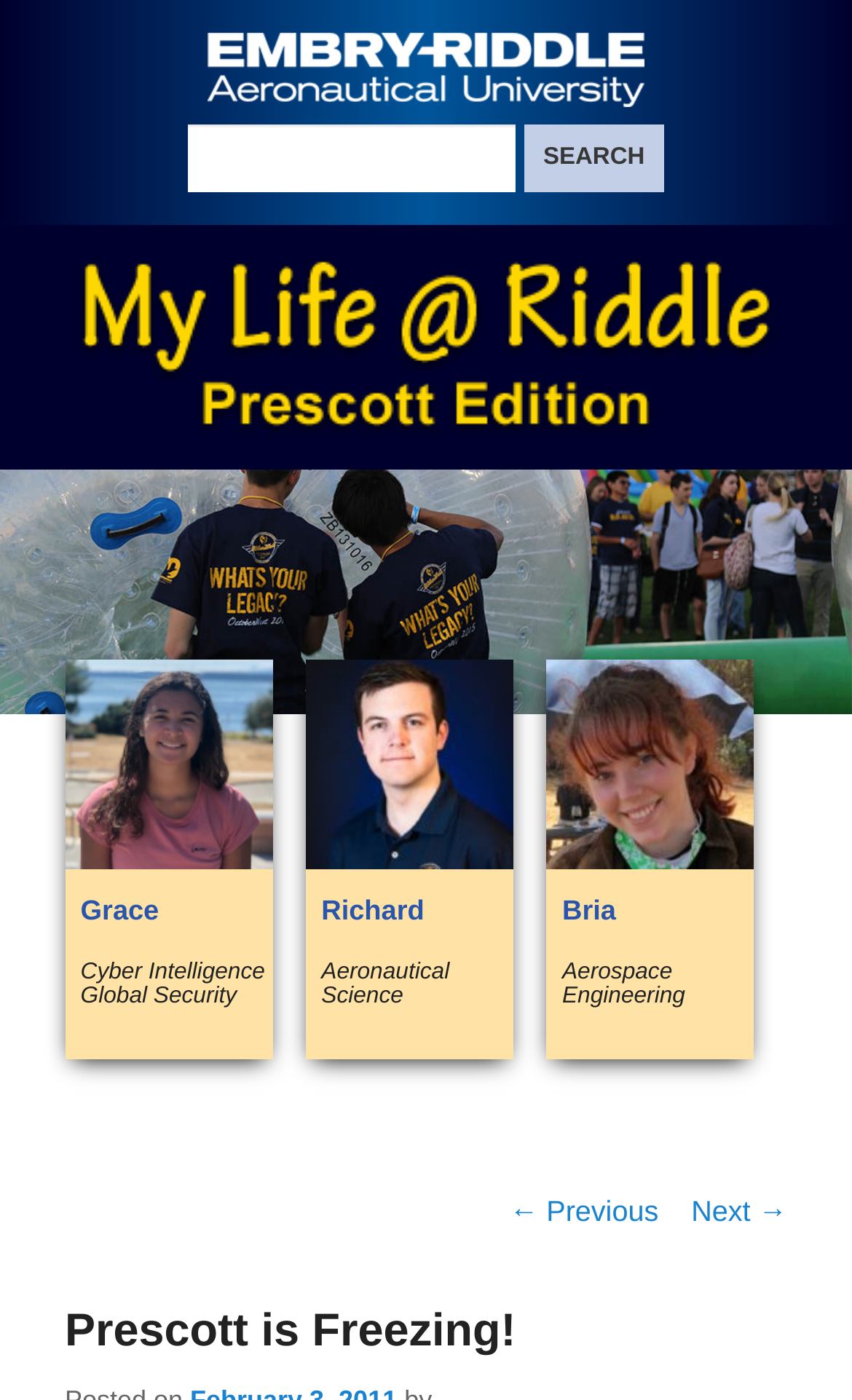Locate the bounding box coordinates of the element that should be clicked to execute the following instruction: "Read Grace's blog on Cyber Intelligence Global Security".

[0.076, 0.472, 0.32, 0.757]